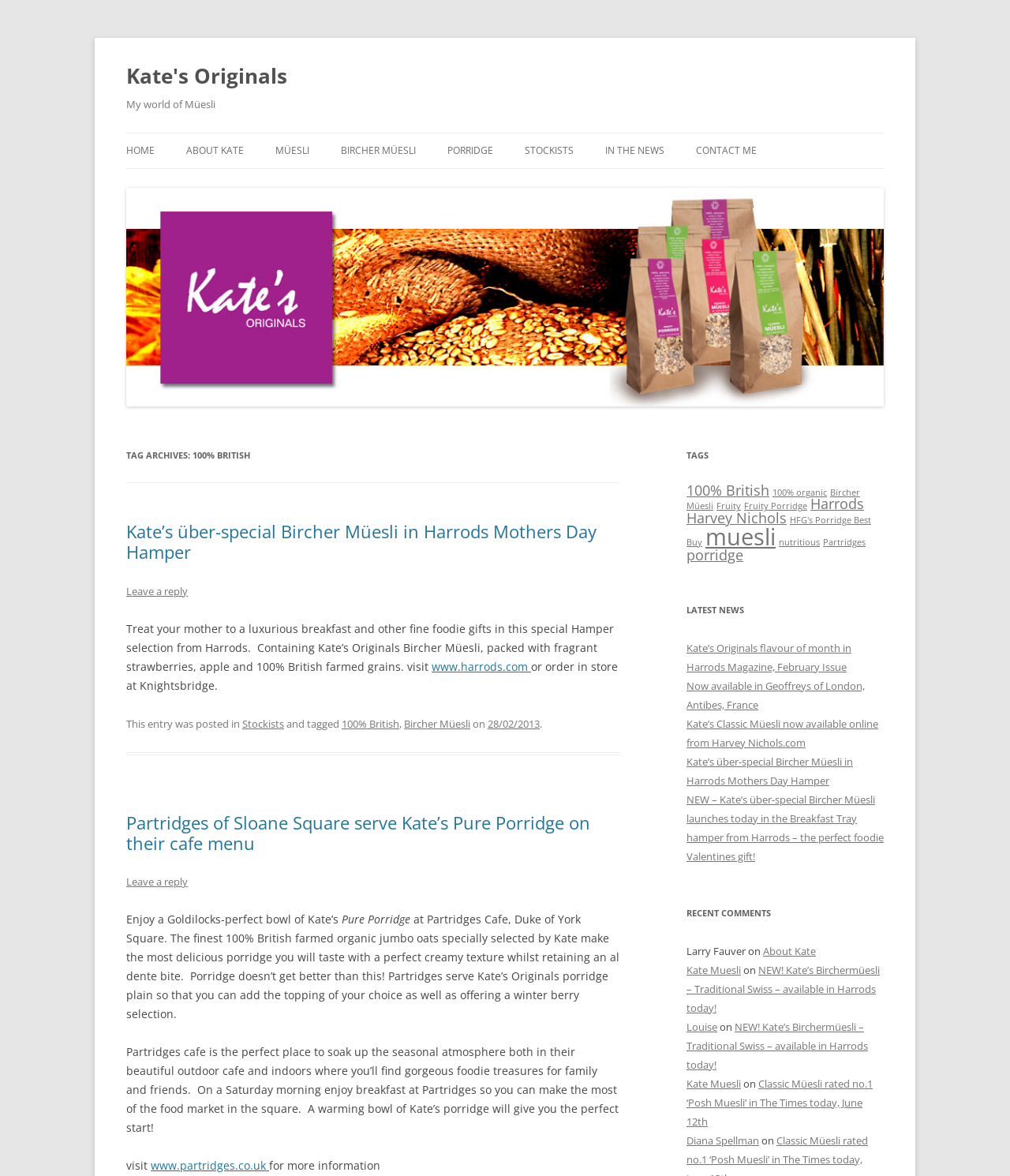Offer a comprehensive description of the webpage’s content and structure.

The webpage is about Kate's Originals, a brand that specializes in Müesli and porridge. At the top, there is a heading "Kate's Originals" and a link with the same text. Below it, there is another heading "My world of Müesli". 

On the top-left side, there is a navigation menu with links to "HOME", "ABOUT KATE", "MÜESLI", "BIRCHER MÜESLI", "PORRIDGE", "STOCKISTS", "IN THE NEWS", and "CONTACT ME". 

Below the navigation menu, there is a large section that takes up most of the page. It appears to be a blog or news section, with multiple articles or posts. The first post is about Kate's über-special Bircher Müesli being featured in Harrods Mothers Day Hamper. The post includes a heading, a link to the post, and a brief description of the product. There are also links to "Leave a reply" and "www.harrods.com". 

The second post is about Partridges of Sloane Square serving Kate's Pure Porridge on their cafe menu. This post also includes a heading, a link to the post, and a brief description of the product. There are also links to "Leave a reply" and "www.partridges.co.uk". 

On the right side of the page, there are several sections. The first section is labeled "TAGS" and includes links to various tags such as "100% British", "100% organic", "Bircher Müesli", and more. 

Below the "TAGS" section, there is a "LATEST NEWS" section that includes links to several news articles about Kate's Originals. 

Further down, there is a "RECENT COMMENTS" section that lists several comments from users, along with links to the articles they commented on.